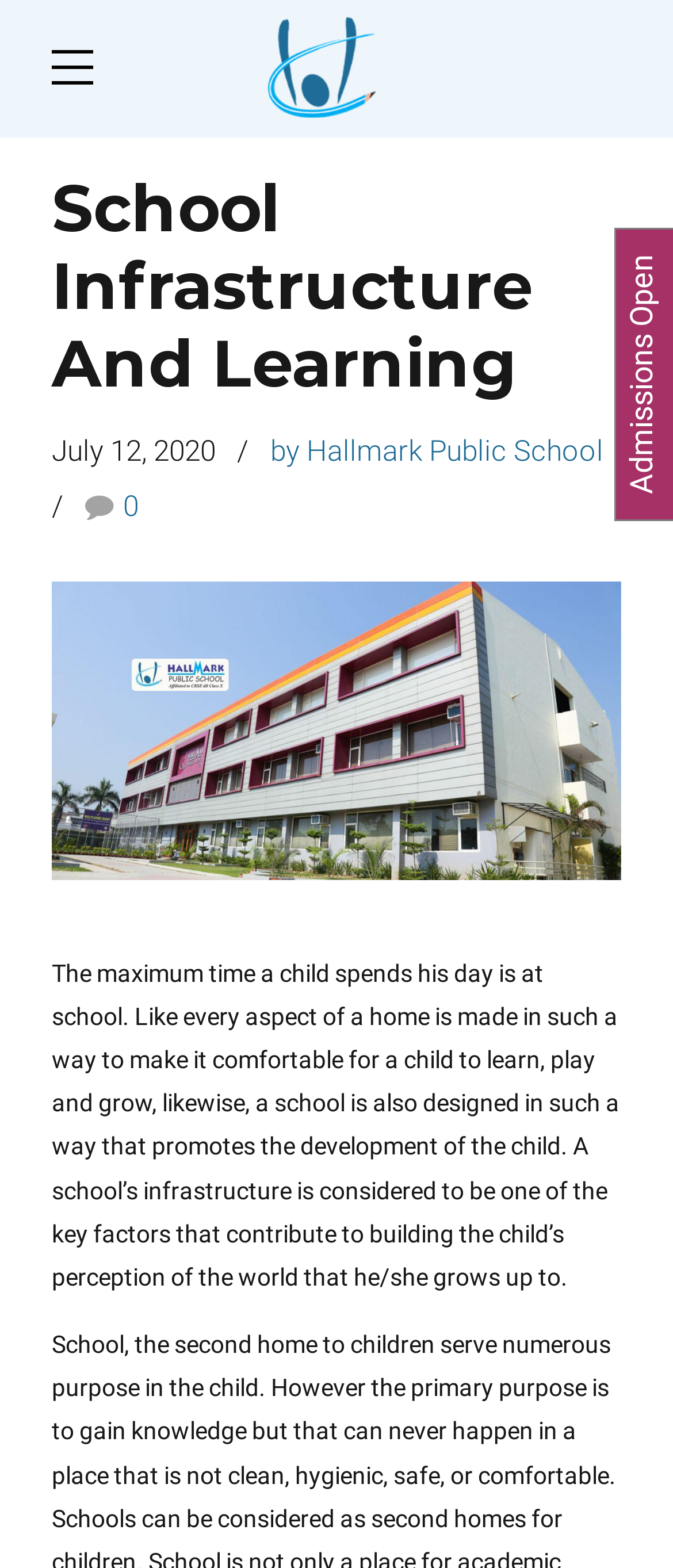What is the focus of the school's infrastructure?
Please give a well-detailed answer to the question.

The focus of the school's infrastructure can be inferred from the StaticText element with the long text that describes the importance of a school's infrastructure in a child's development. This element has a bounding box with coordinates [0.077, 0.611, 0.921, 0.823].